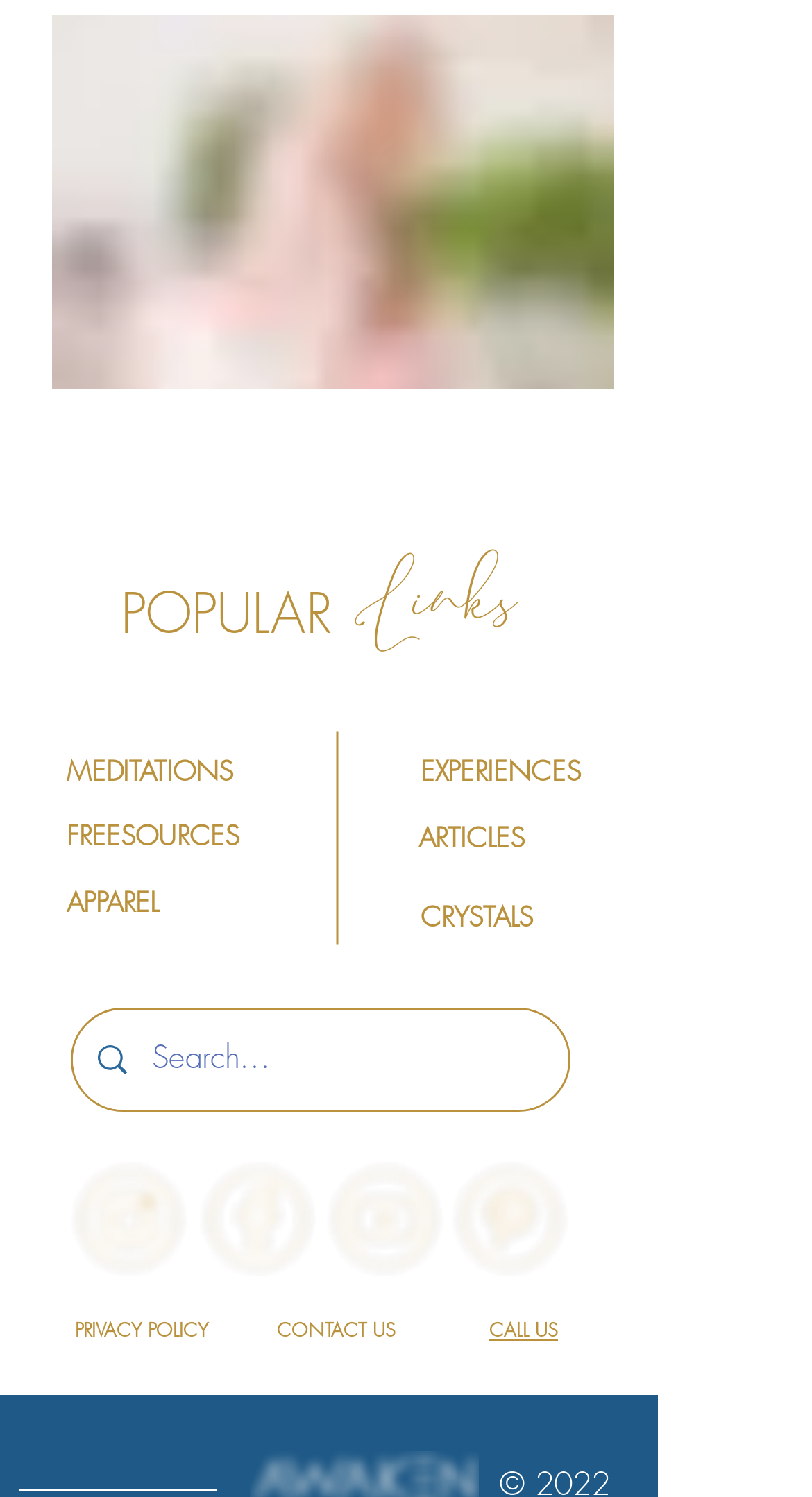Examine the image carefully and respond to the question with a detailed answer: 
What are the contact options on the webpage?

The answer can be found by looking at the heading elements at the bottom of the webpage, which are 'PRIVACY POLICY', 'CONTACT US', and 'CALL US'. These headings seem to be the contact options available on the webpage.